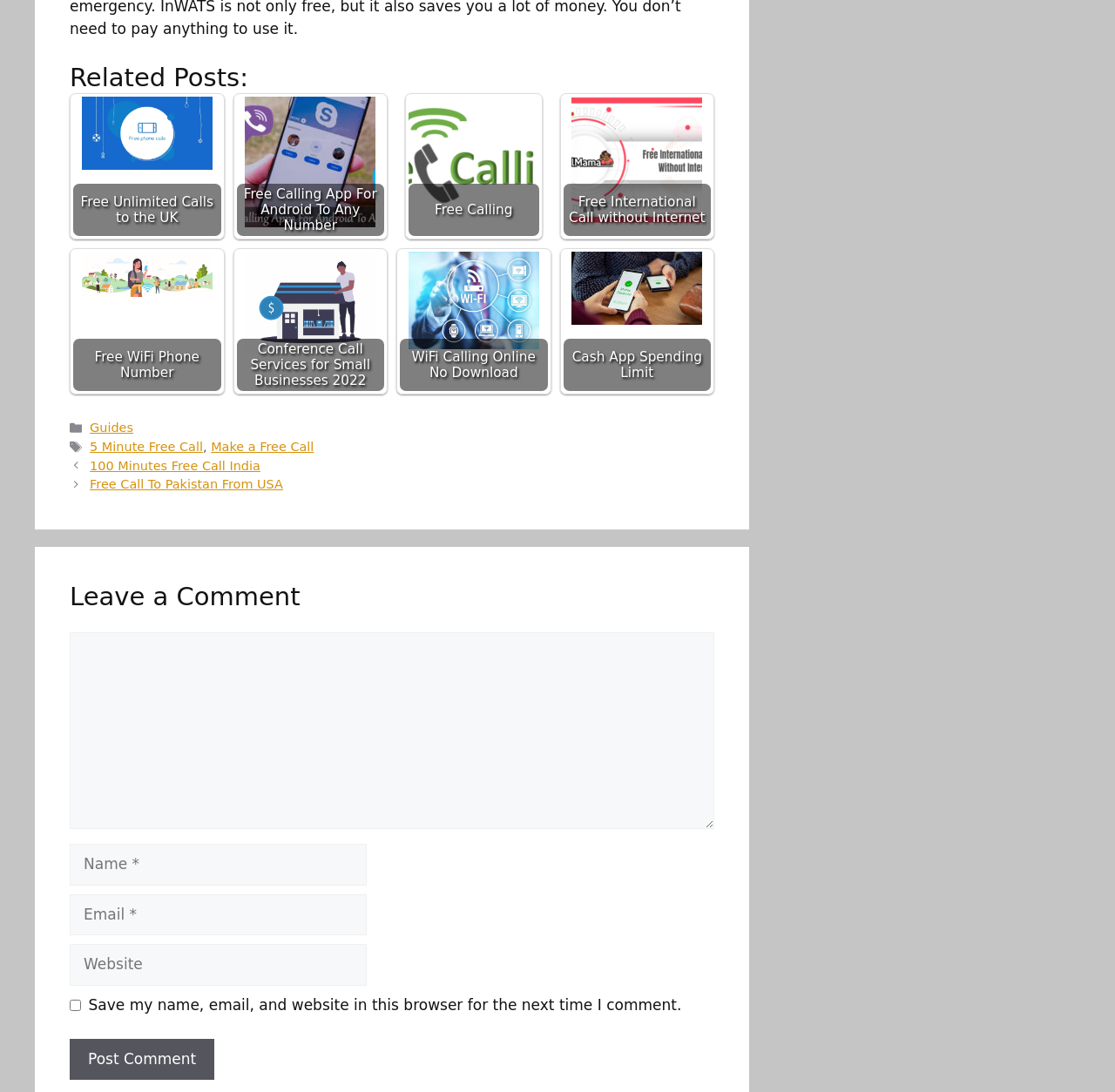What is the button text in the comment section?
Refer to the image and respond with a one-word or short-phrase answer.

Post Comment